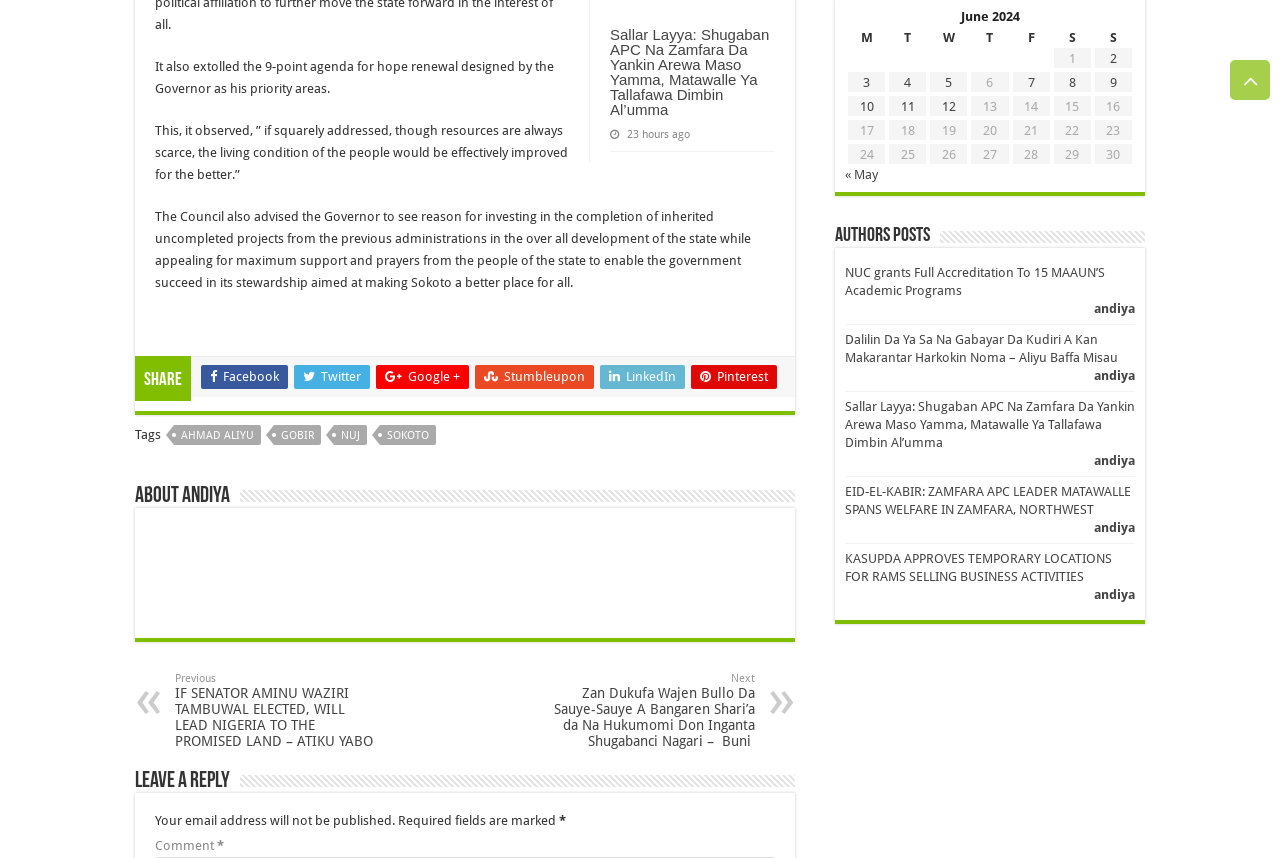Determine the bounding box coordinates of the clickable element to achieve the following action: 'Click the 'Sallar Layya: Shugaban APC Na Zamfara Da Yankin Arewa Maso Yamma, Matawalle Ya Tallafawa Dimbin Al’umma' link'. Provide the coordinates as four float values between 0 and 1, formatted as [left, top, right, bottom].

[0.477, 0.03, 0.601, 0.138]